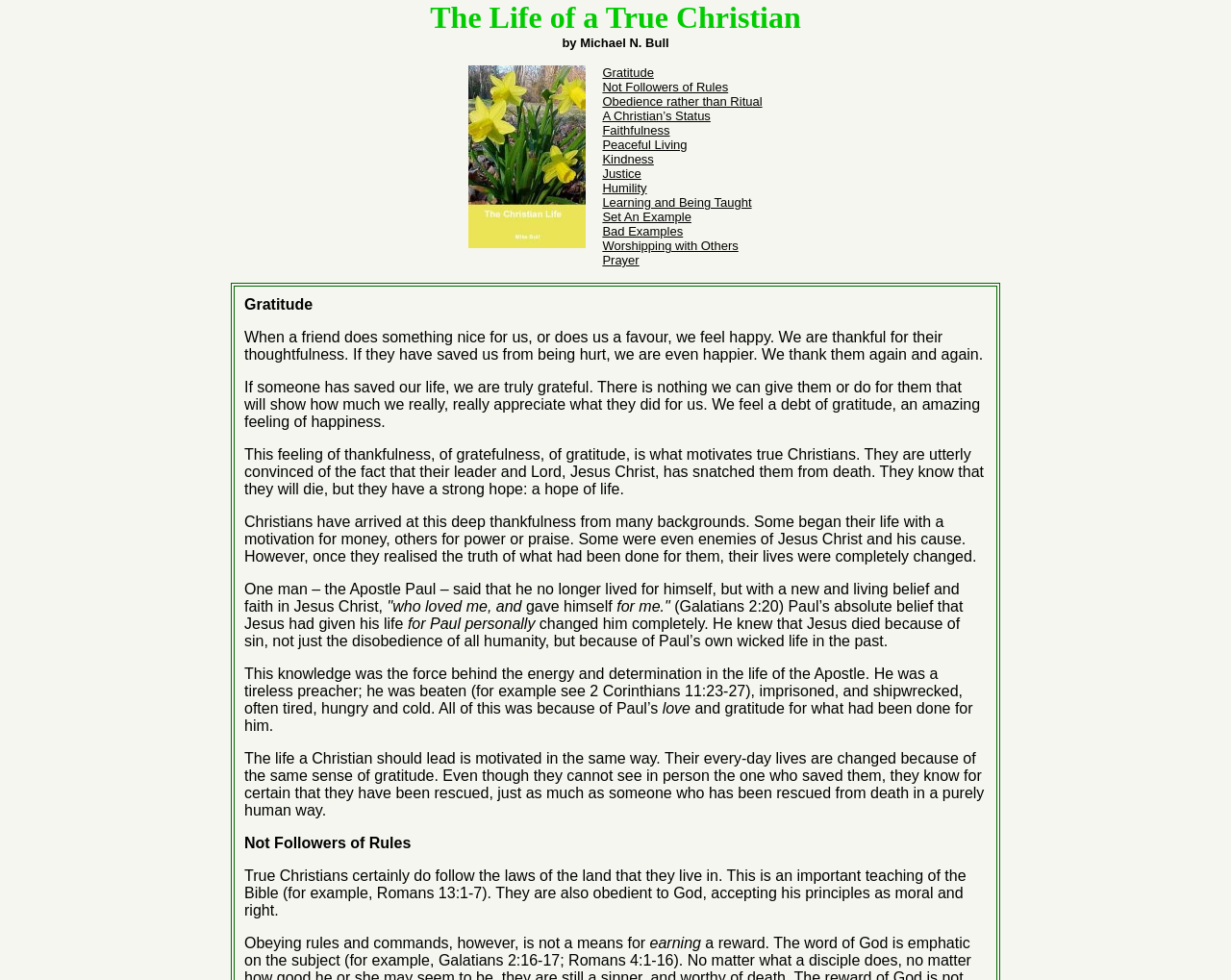Please give a concise answer to this question using a single word or phrase: 
How many links are in the table?

19